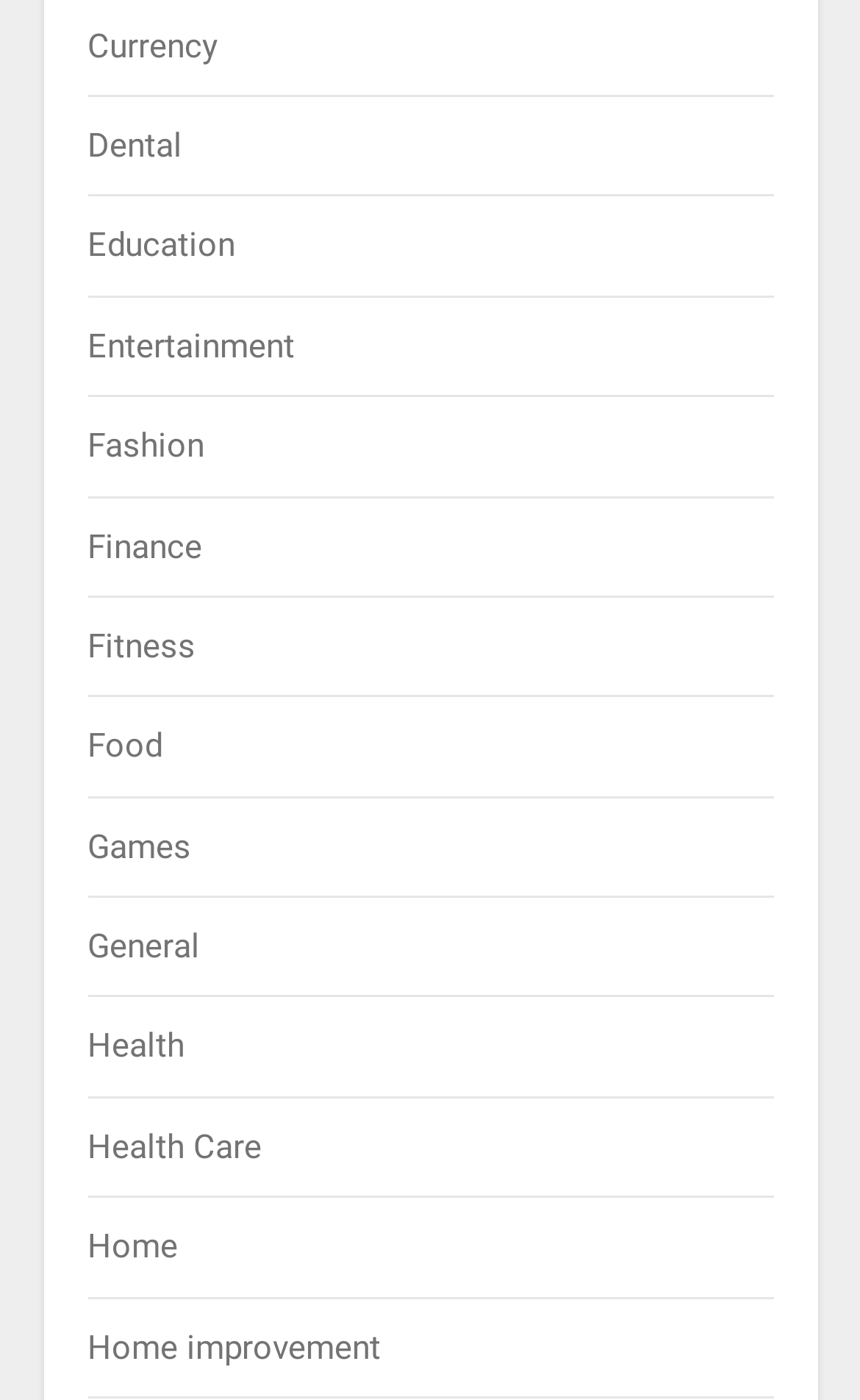Provide a one-word or brief phrase answer to the question:
What is the category that comes after Entertainment?

Fashion